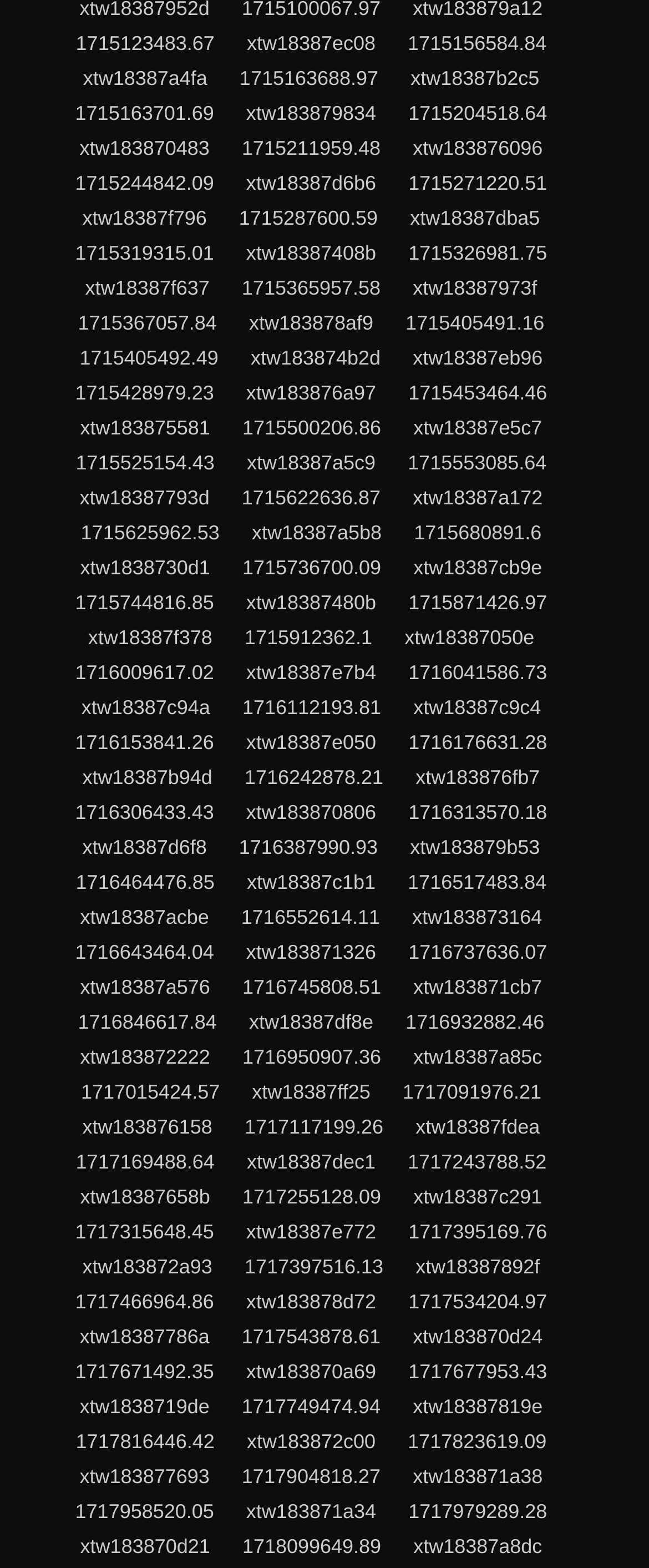Respond to the question with just a single word or phrase: 
What is the number of links on this webpage?

1389